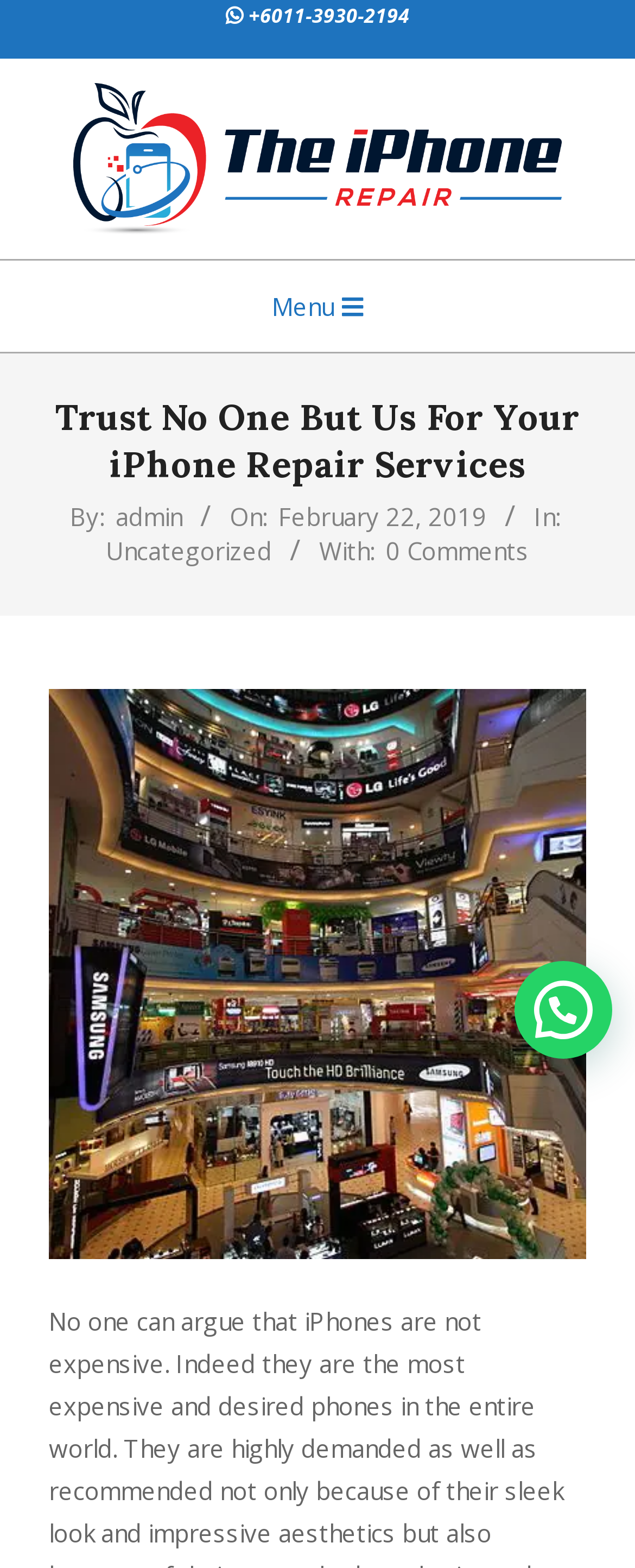Please reply with a single word or brief phrase to the question: 
What is the image description on the webpage?

iphone repair shop lowyat